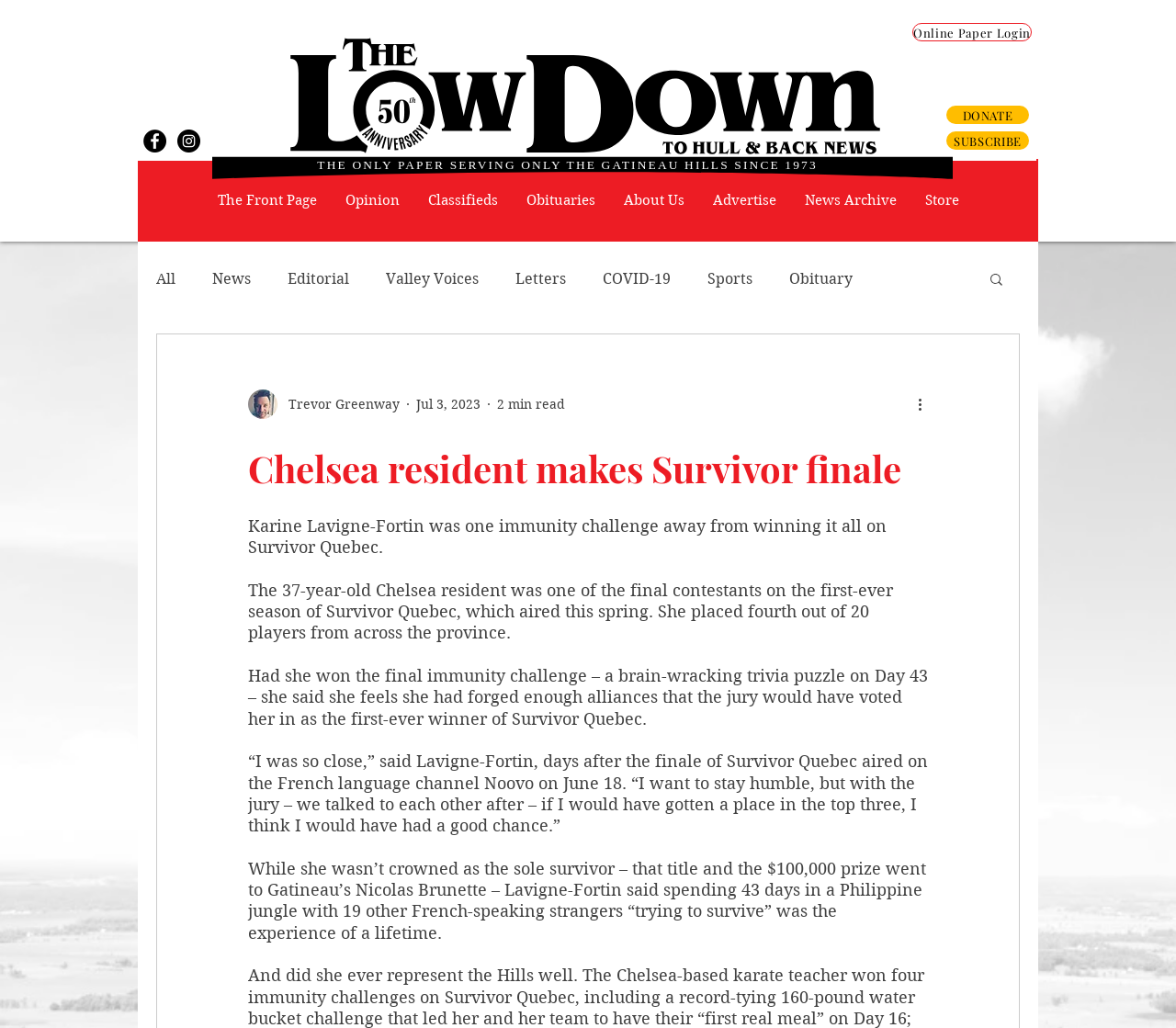Identify the bounding box for the given UI element using the description provided. Coordinates should be in the format (top-left x, top-left y, bottom-right x, bottom-right y) and must be between 0 and 1. Here is the description: The Front Page

[0.173, 0.155, 0.281, 0.235]